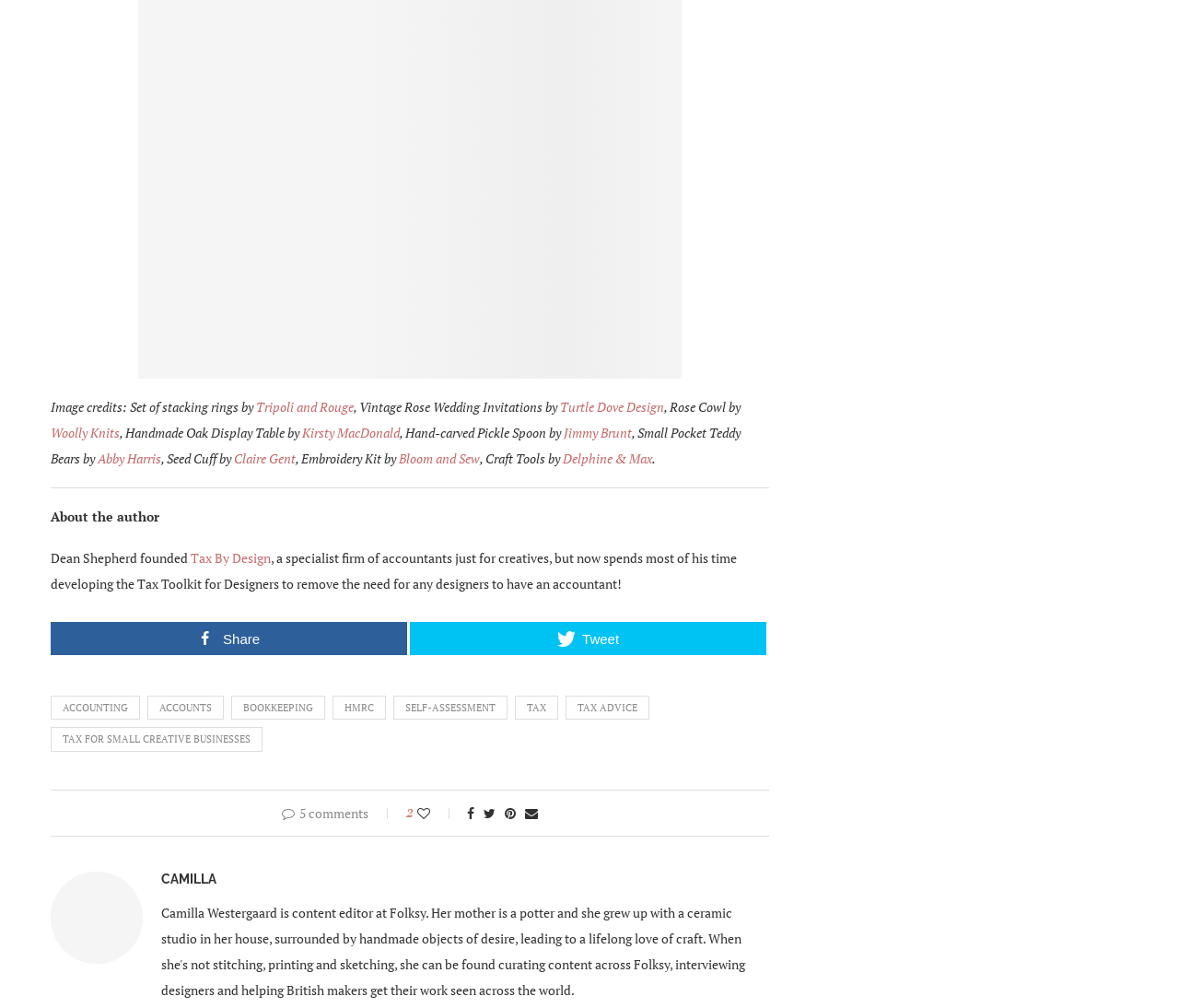Please locate the clickable area by providing the bounding box coordinates to follow this instruction: "Click on the ACCOUNTING link".

[0.043, 0.69, 0.119, 0.714]